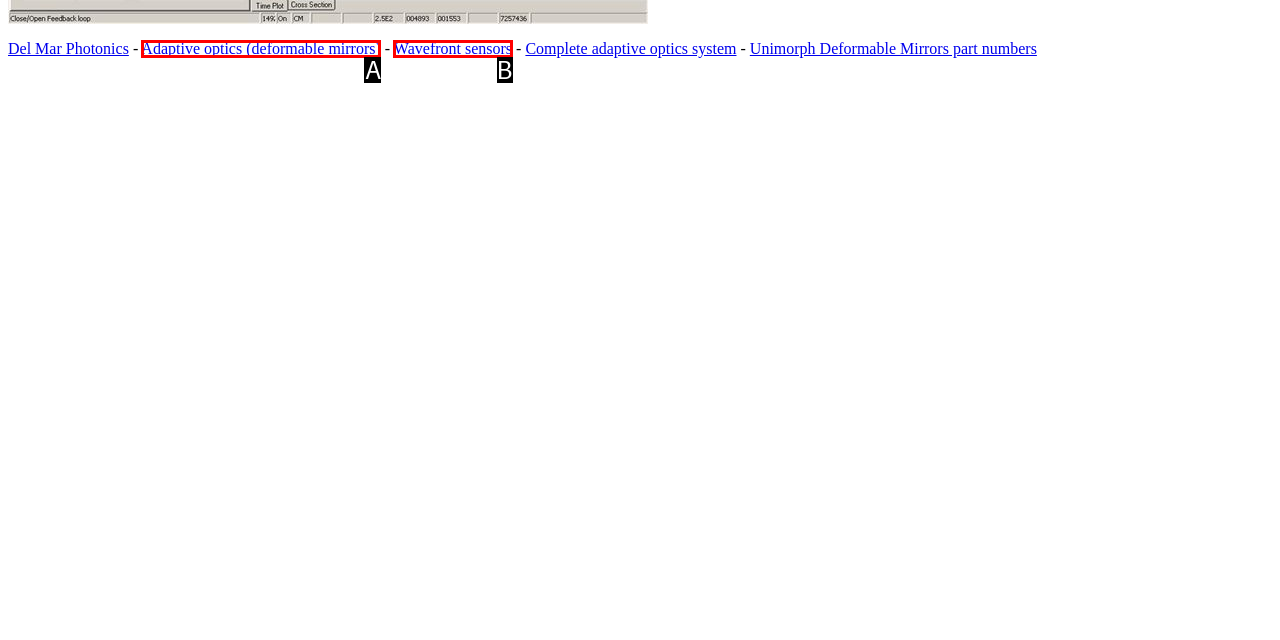Refer to the description: Adaptive optics (deformable mirrors) and choose the option that best fits. Provide the letter of that option directly from the options.

A